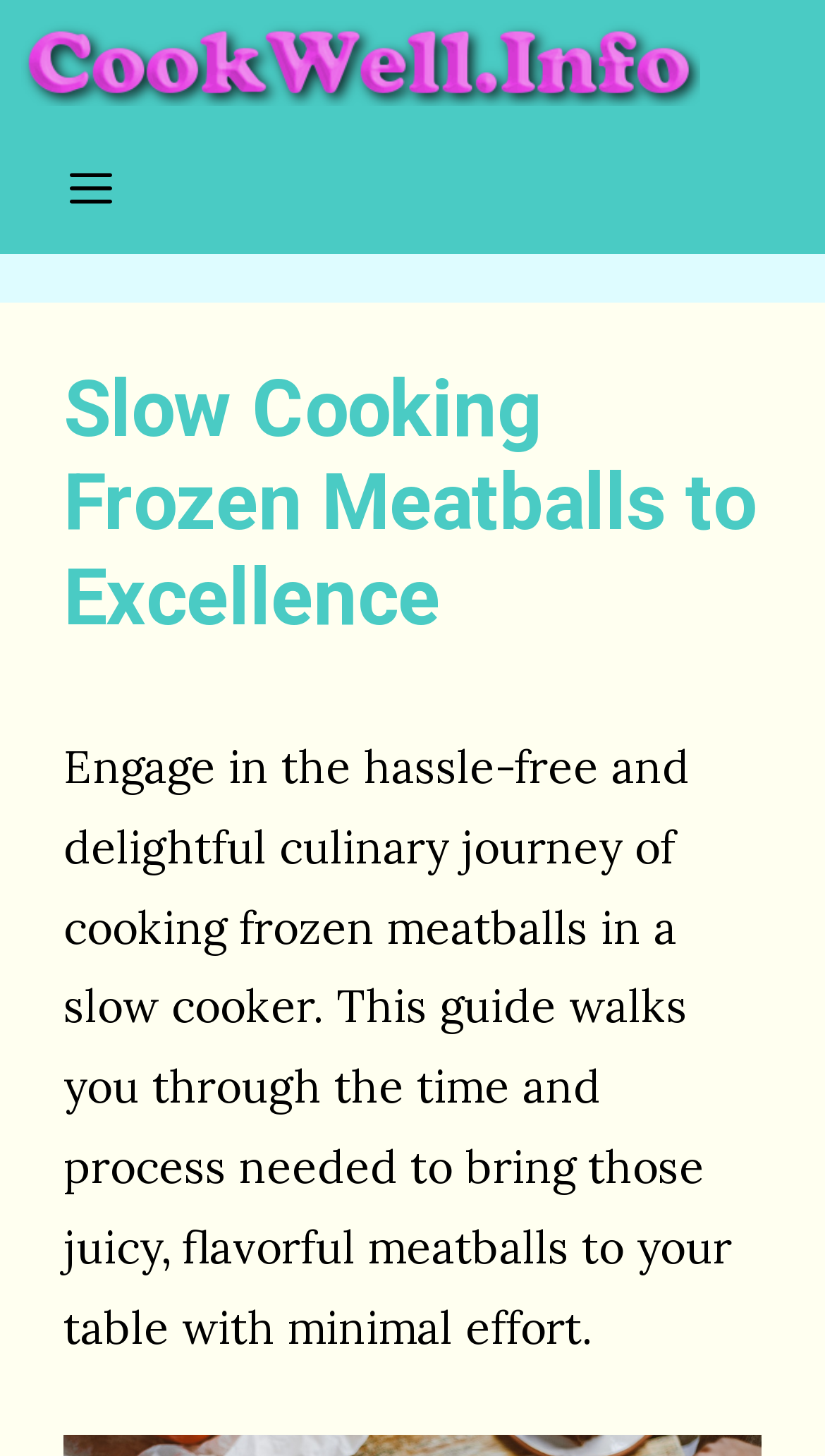What is the tone of the webpage content? Based on the image, give a response in one word or a short phrase.

Informative